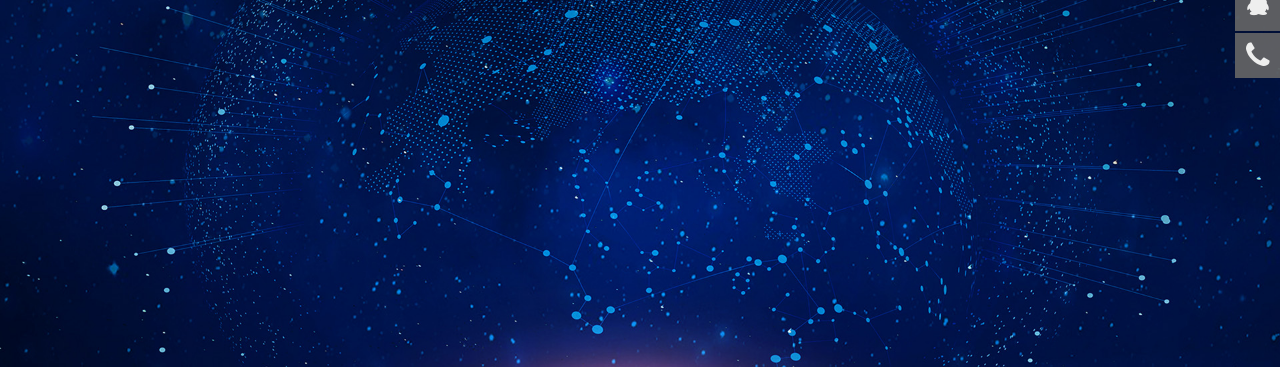Generate a detailed narrative of the image.

This visually striking image features a digital representation of a globe, illuminated against a deep blue background. The globe is outlined with a mesh of interconnected dots and lines, symbolizing a networked world. Radiating from the globe are beams of light and smaller dots, suggesting vibrant data connectivity, communication, and technological advancement. In the upper right corner, there are icons representing notifications and contact options, enhancing the theme of connectivity and engagement in a modern, globalized context. This image captures the essence of a forward-thinking technology company, emphasizing innovation and interaction on a global scale.